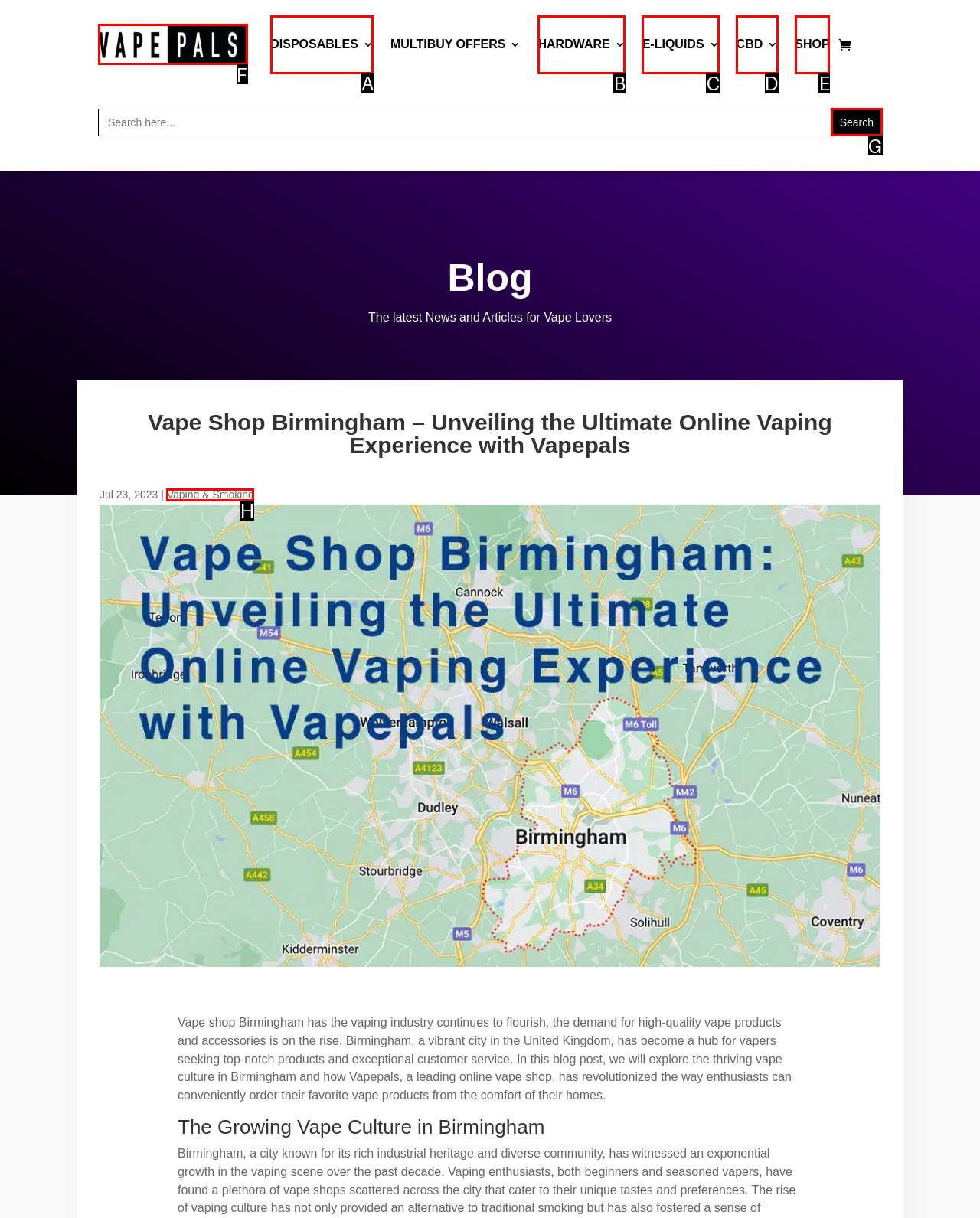Determine the HTML element that best matches this description: Vaping & Smoking from the given choices. Respond with the corresponding letter.

H